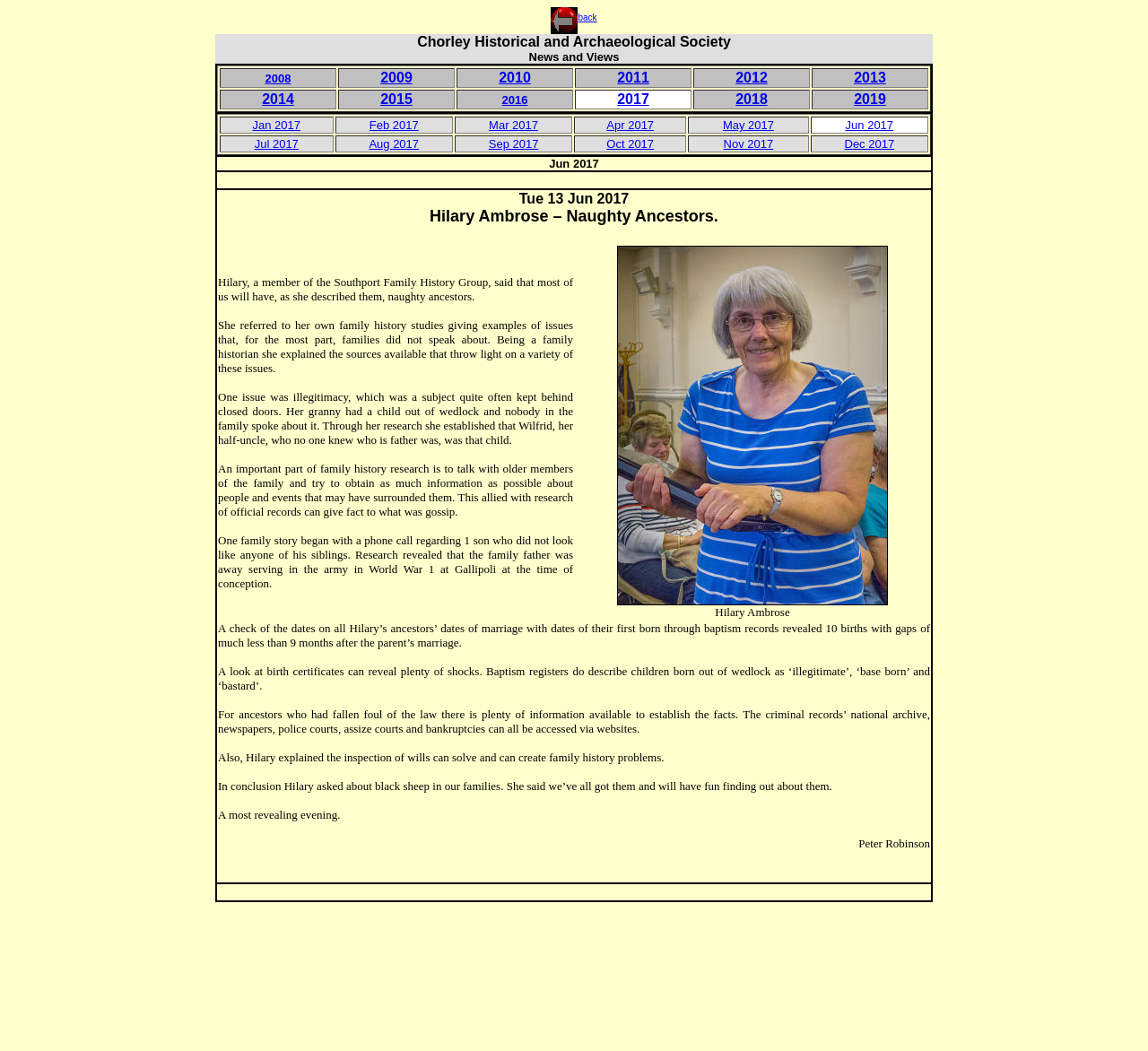Locate the bounding box coordinates of the element I should click to achieve the following instruction: "read about naughty ancestors".

[0.189, 0.181, 0.811, 0.216]